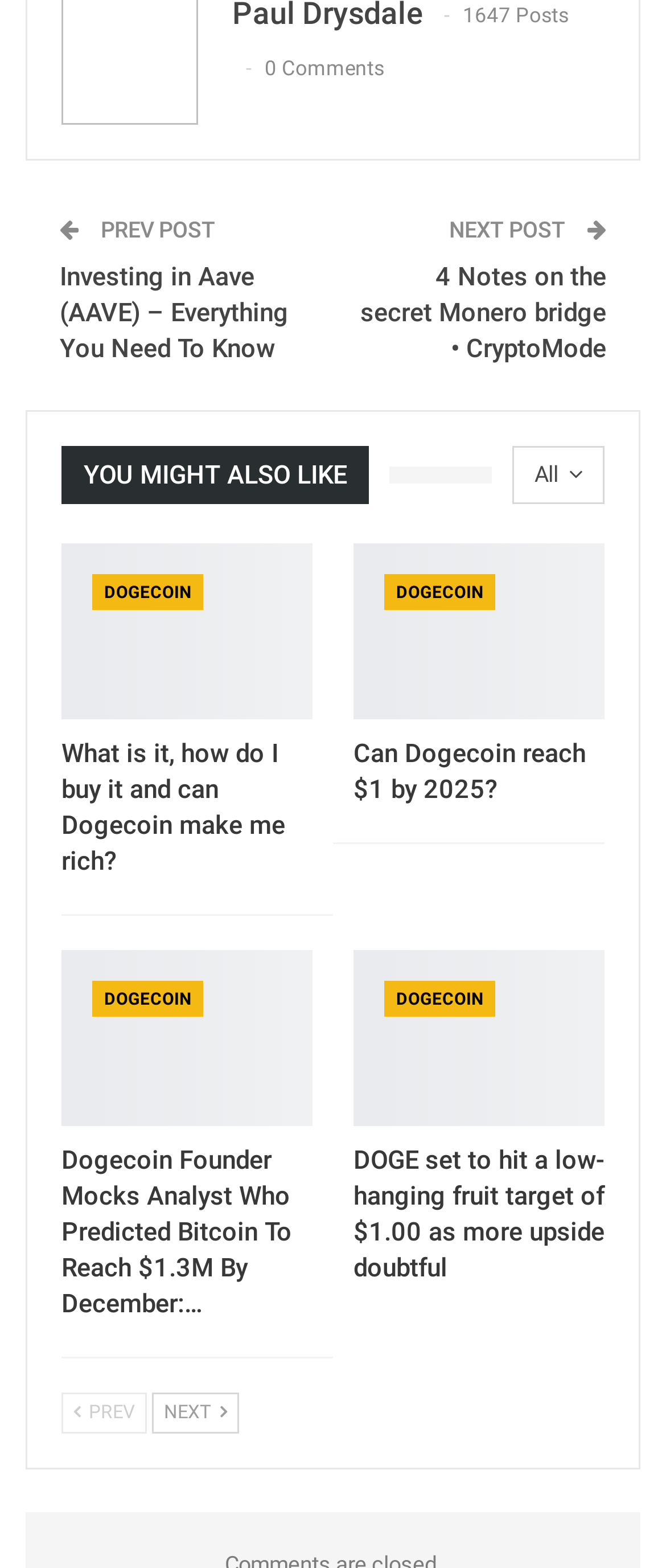Find the bounding box coordinates for the area you need to click to carry out the instruction: "View previous page". The coordinates should be four float numbers between 0 and 1, indicated as [left, top, right, bottom].

[0.092, 0.888, 0.221, 0.914]